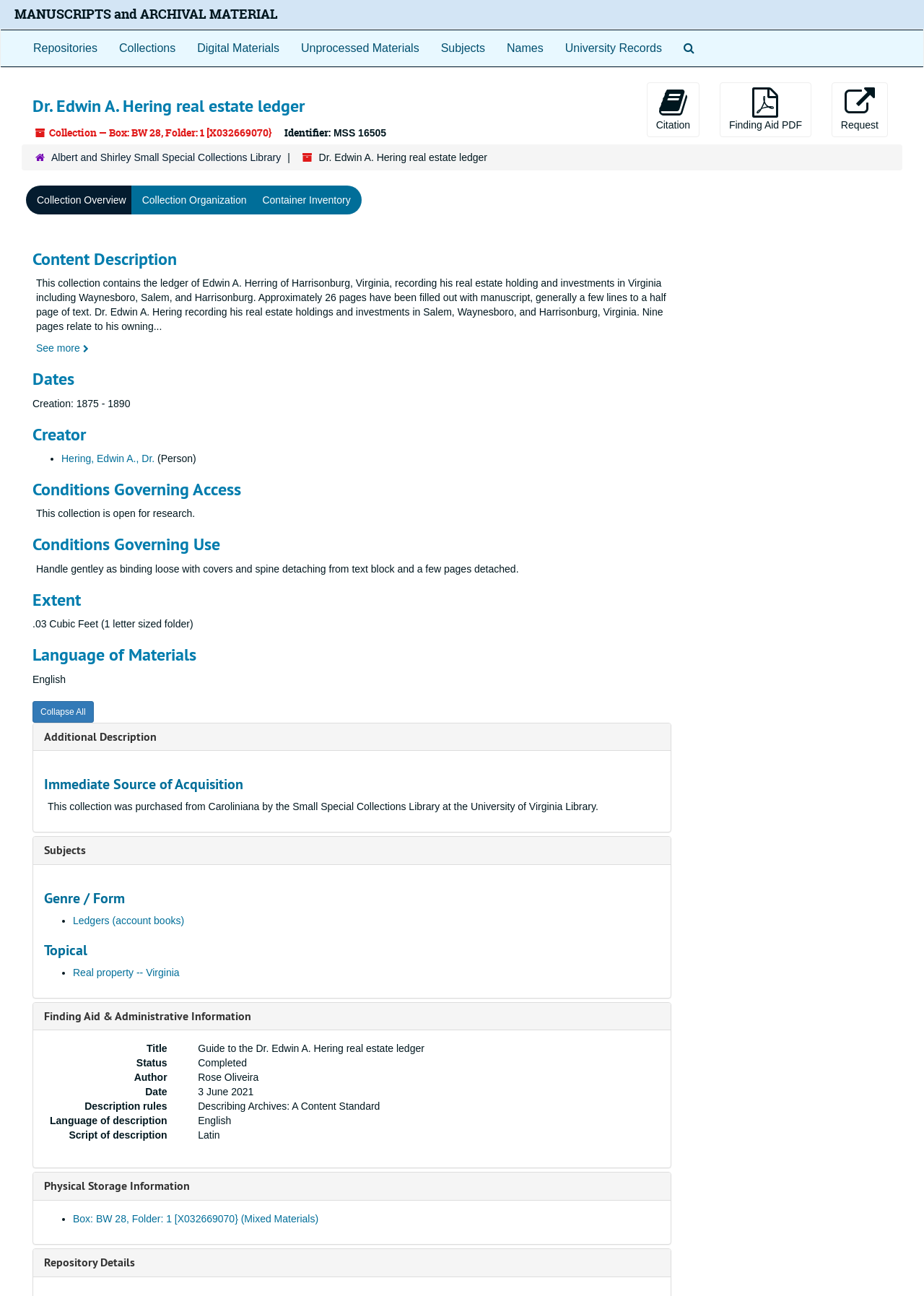For the element described, predict the bounding box coordinates as (top-left x, top-left y, bottom-right x, bottom-right y). All values should be between 0 and 1. Element description: Congregation Agudas Israel

None